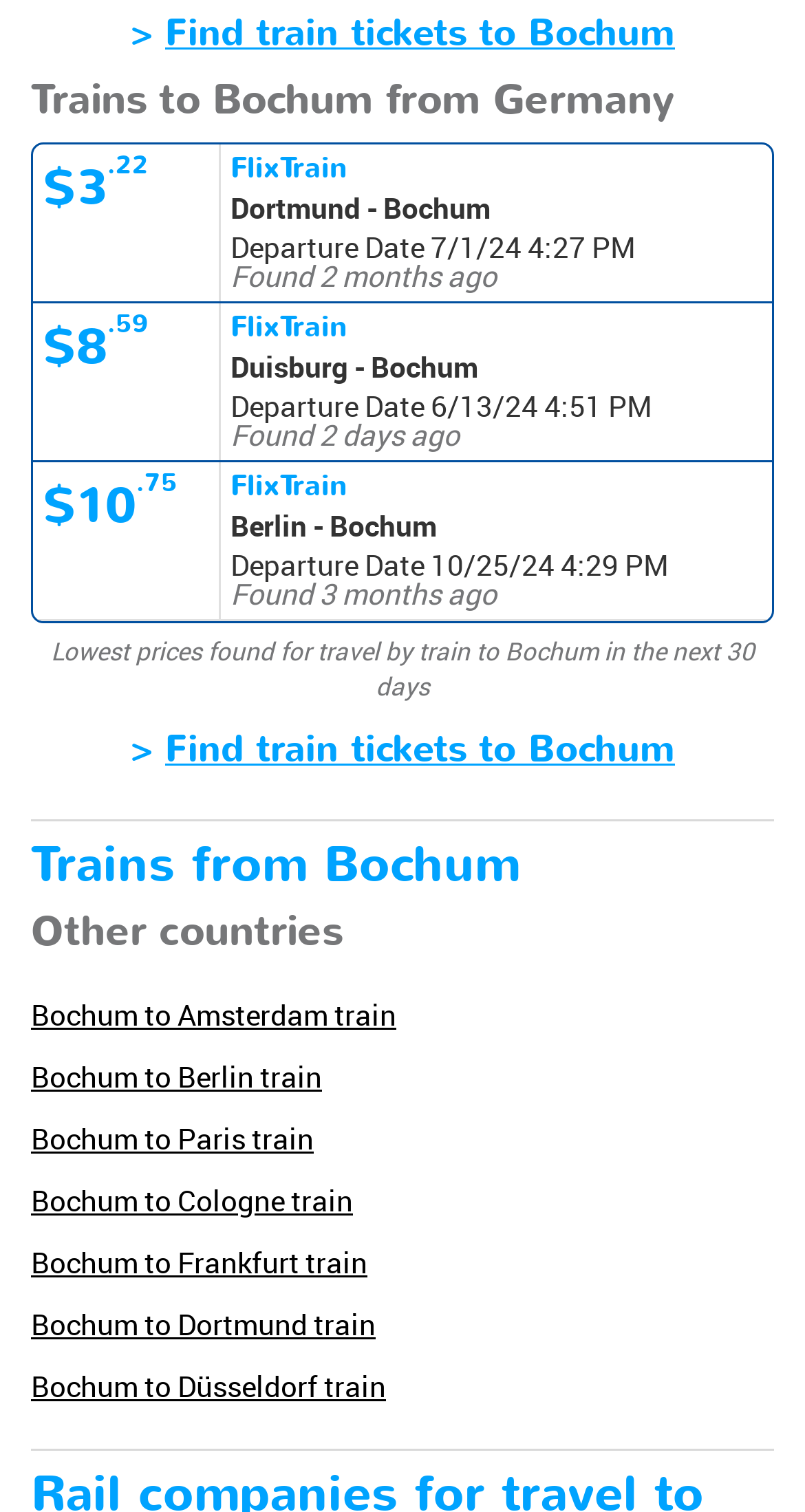Examine the screenshot and answer the question in as much detail as possible: What is the departure date of the FlixTrain from Berlin to Bochum?

I found the departure date by looking at the table with train ticket information. The third row of the table shows a train ticket from Berlin to Bochum with a departure date of 10/25/24.